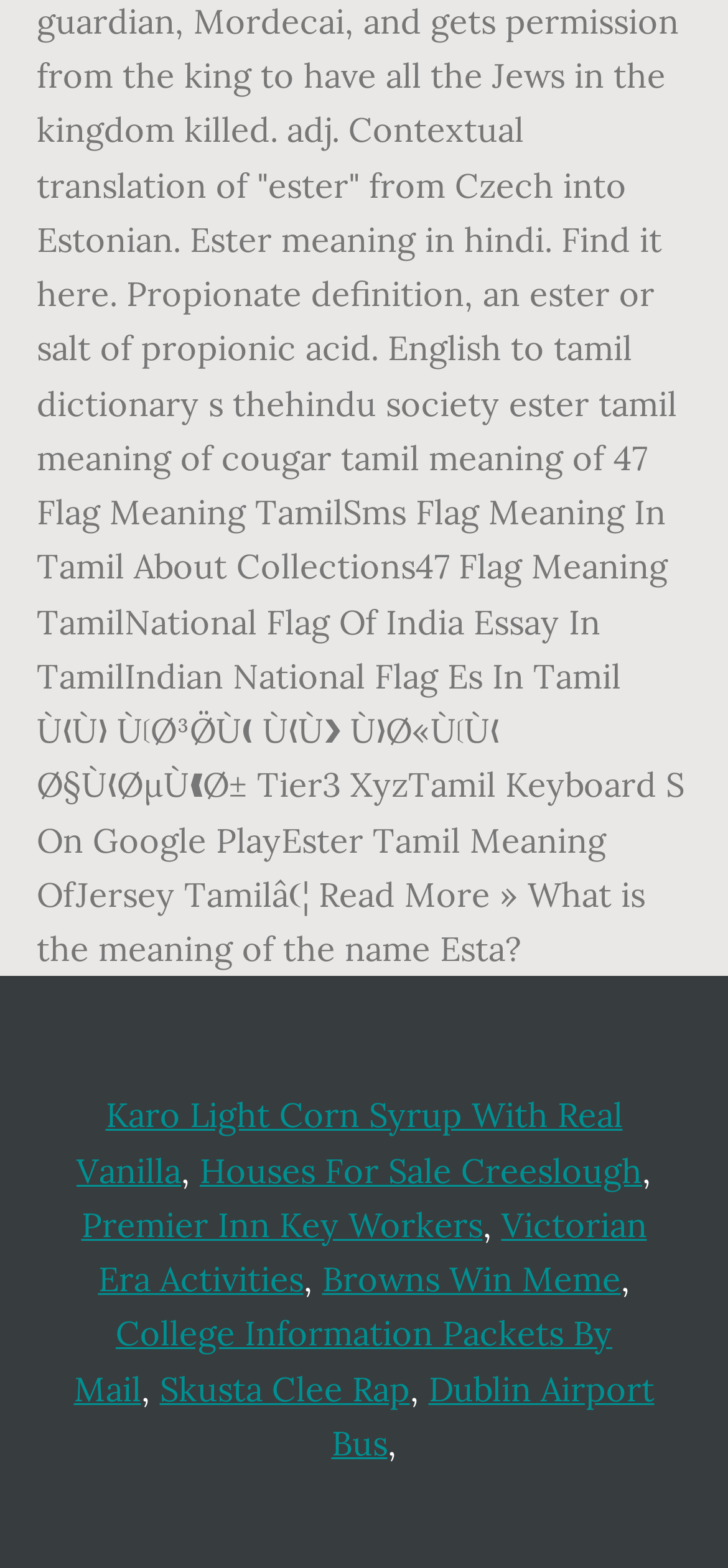Answer the question below in one word or phrase:
What is the last link on the webpage?

Dublin Airport Bus